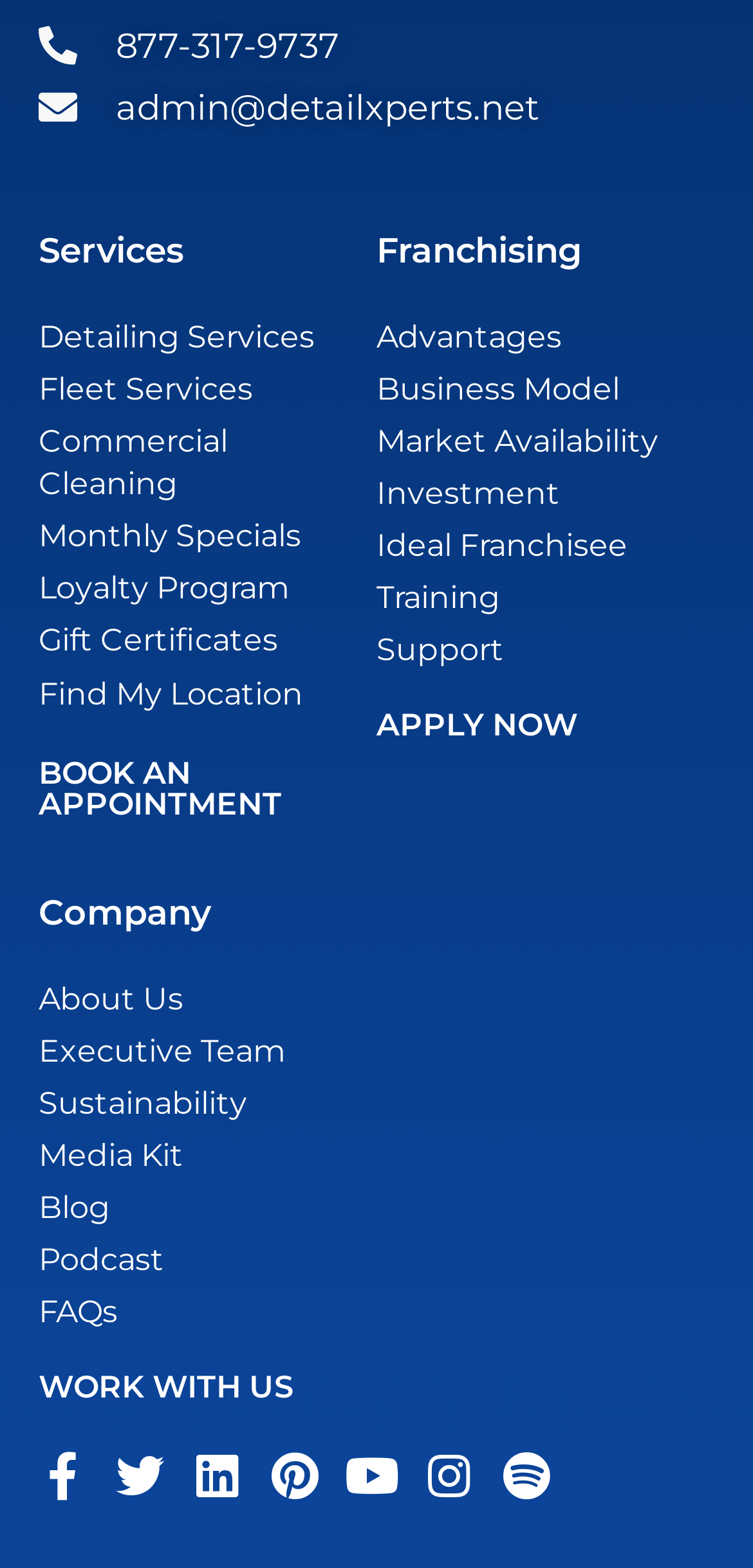How many services are listed?
Please respond to the question with a detailed and well-explained answer.

I counted the number of links under the 'Services' heading, which are 'Detailing Services', 'Fleet Services', 'Commercial Cleaning', 'Monthly Specials', 'Loyalty Program', 'Gift Certificates', and 'Find My Location', totaling 8 services.